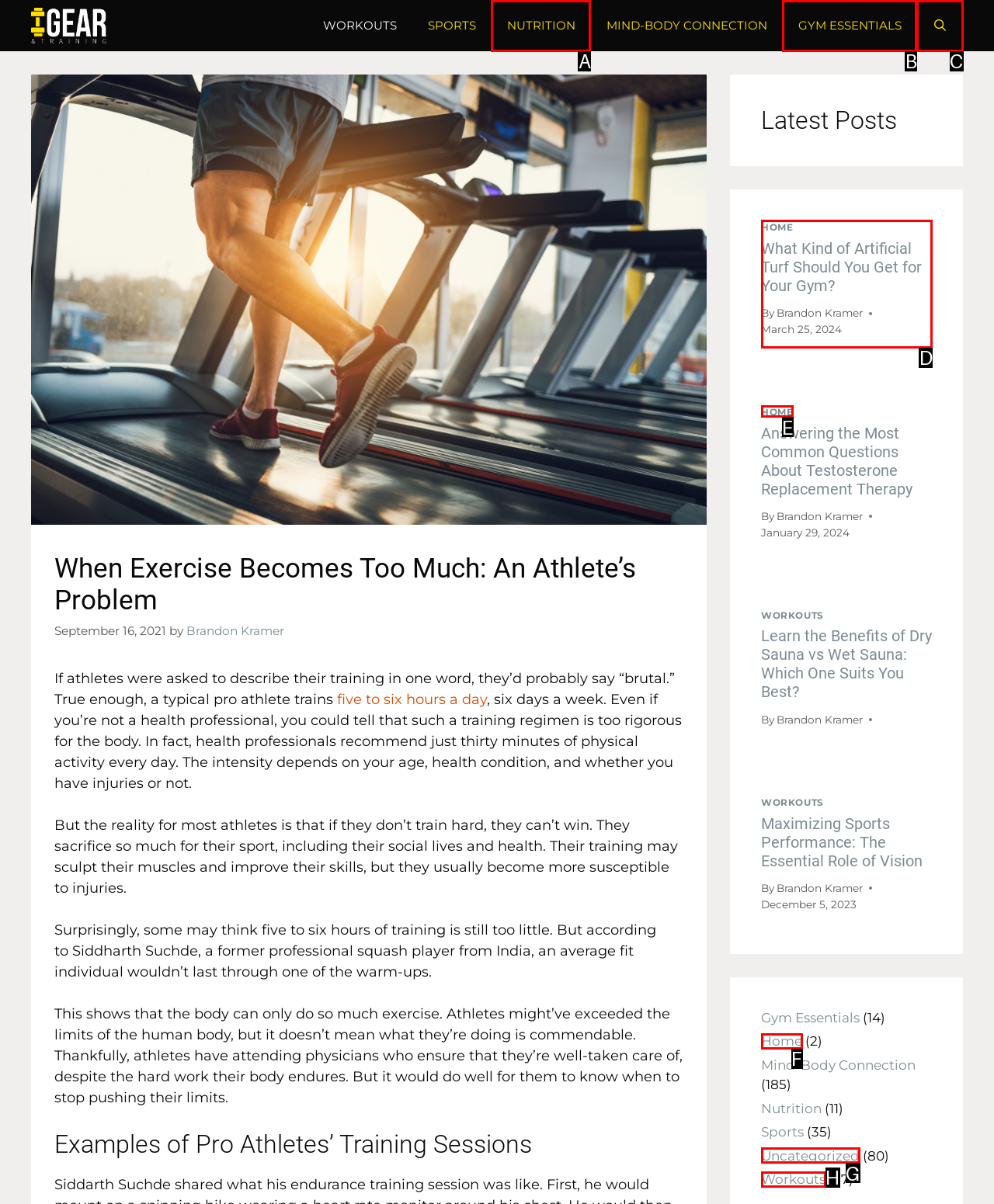Decide which letter you need to select to fulfill the task: Read the latest post 'What Kind of Artificial Turf Should You Get for Your Gym?'
Answer with the letter that matches the correct option directly.

D